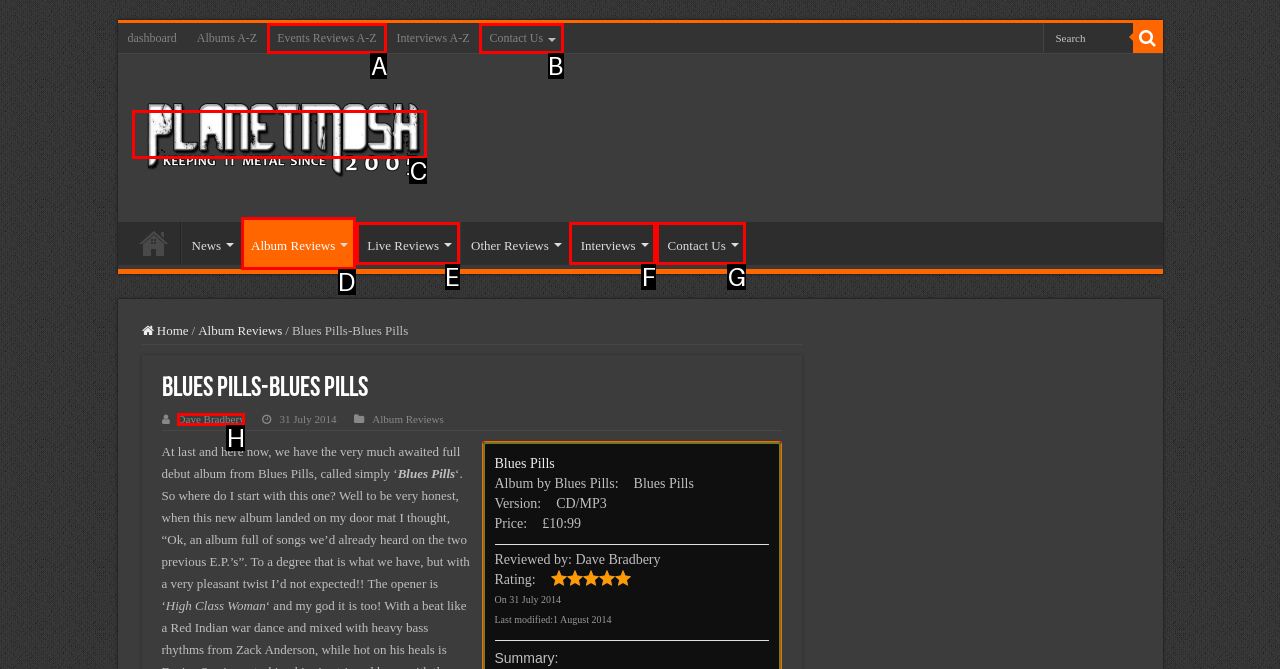Identify the matching UI element based on the description: Events Reviews A-Z
Reply with the letter from the available choices.

A